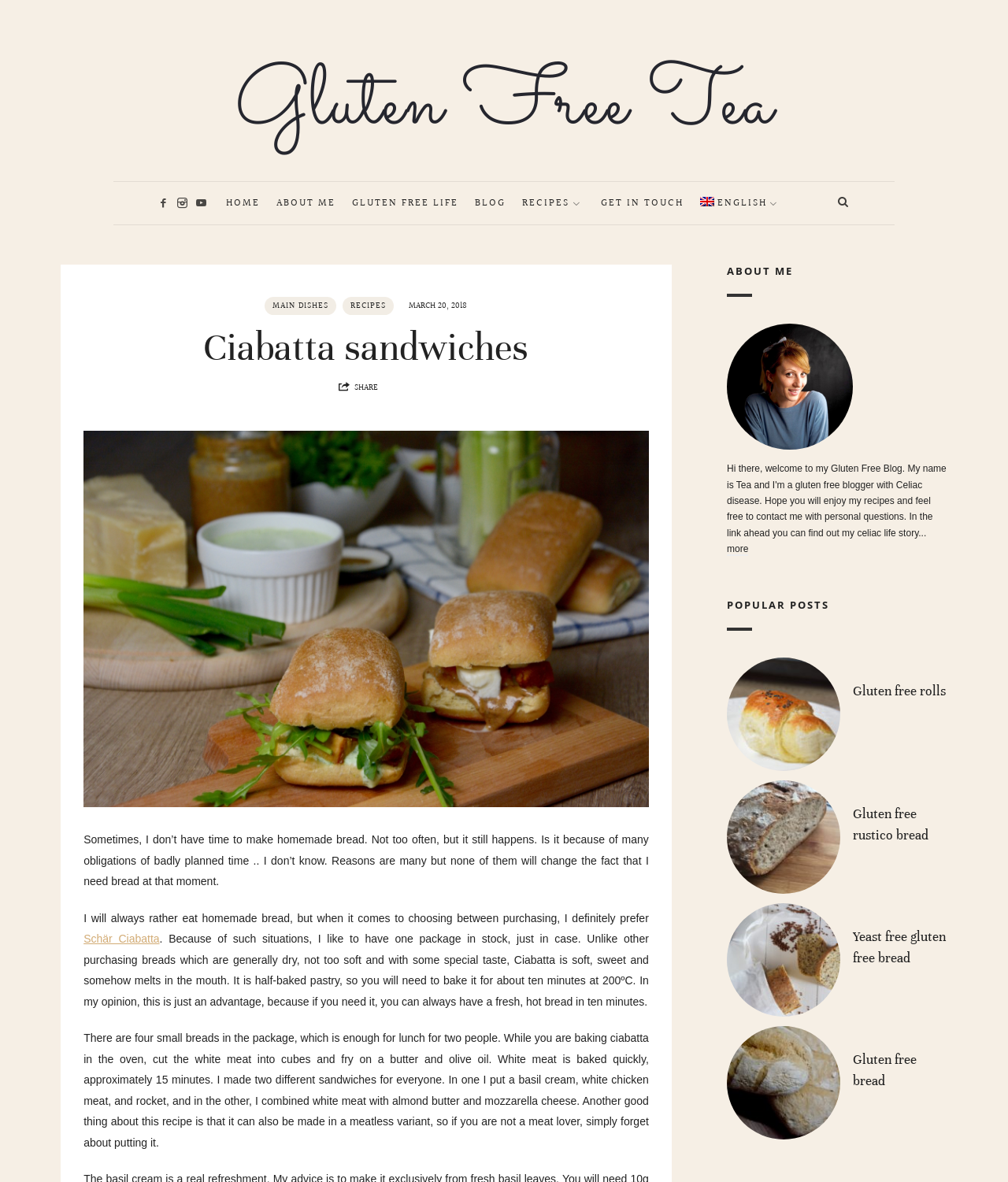Locate the bounding box coordinates of the region to be clicked to comply with the following instruction: "Read the 'Ciabatta sandwiches' heading". The coordinates must be four float numbers between 0 and 1, in the form [left, top, right, bottom].

[0.083, 0.275, 0.644, 0.315]